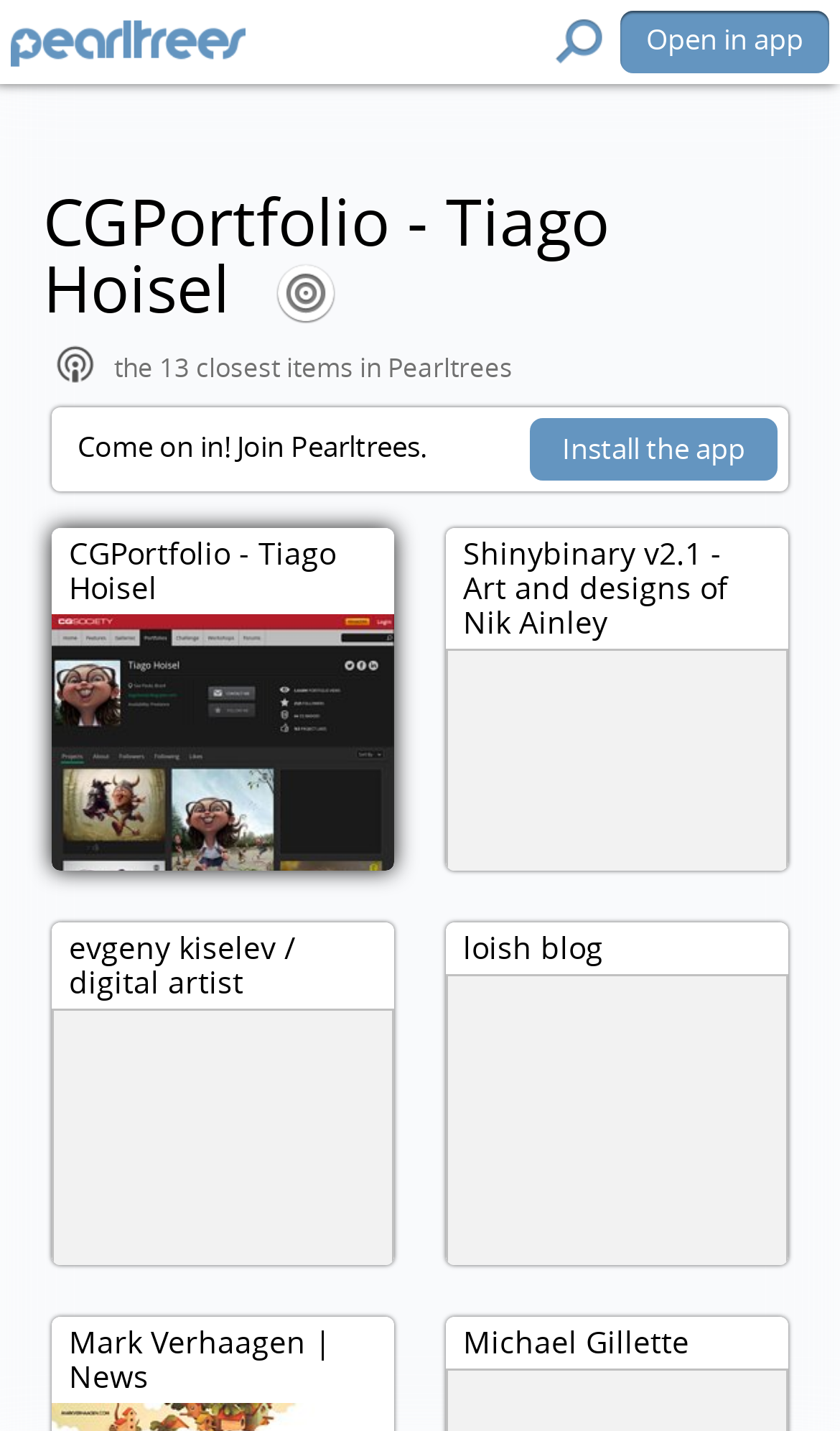What is the name of the first artist listed?
Based on the visual, give a brief answer using one word or a short phrase.

Tiago Hoisel